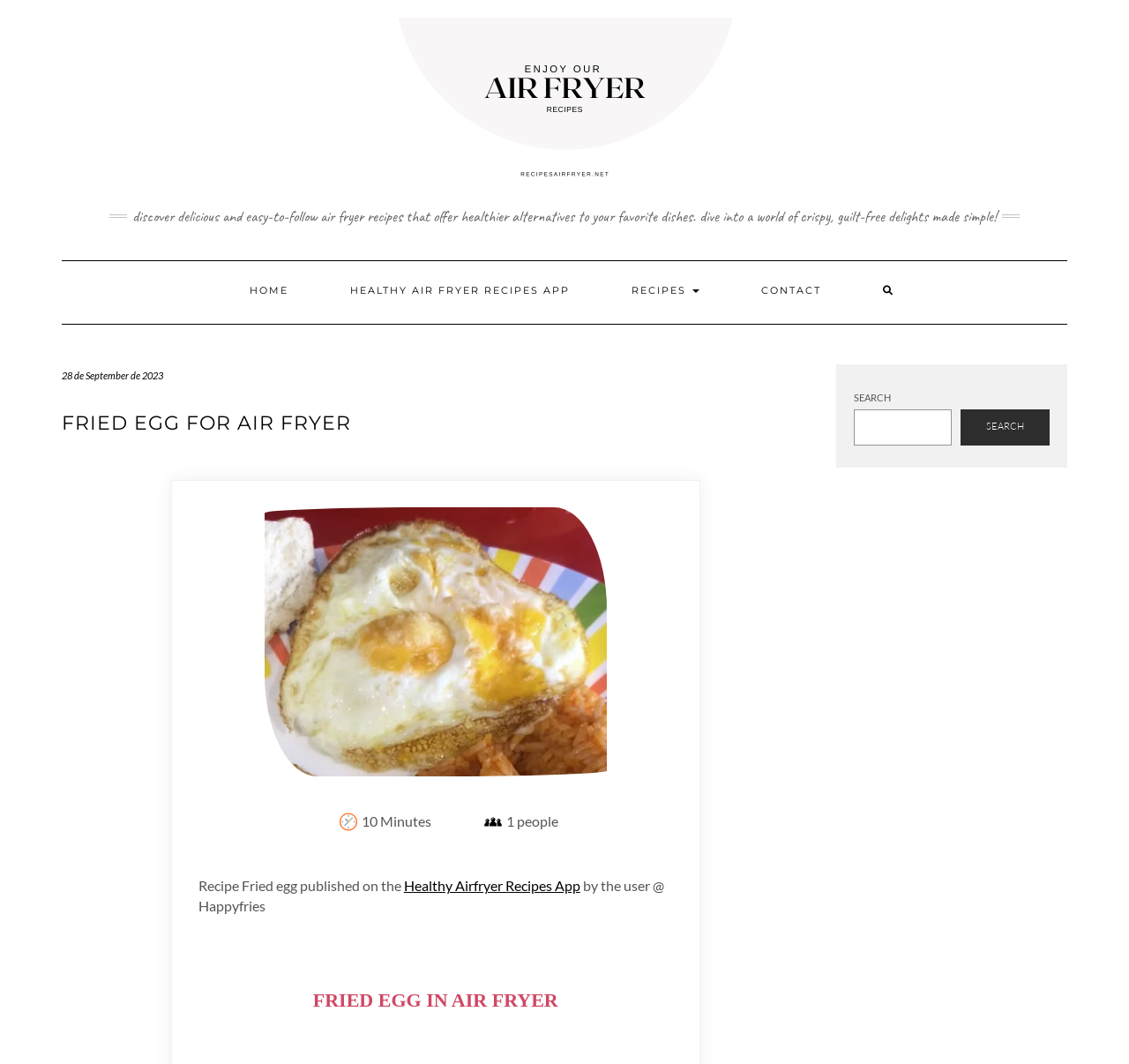Explain the webpage's layout and main content in detail.

This webpage is about a recipe for Fried Egg in an Air Fryer. At the top, there is a link that says "enjoy our air fryer recipes" accompanied by an image with the same text. Below this, there is a brief introduction to the website, describing it as a platform that offers healthier alternatives to favorite dishes through easy-to-follow air fryer recipes.

On the left side, there is a main navigation menu with links to "HOME", "HEALTHY AIR FRYER RECIPES APP", "RECIPES", "CONTACT", and a search icon. The "RECIPES" link has a dropdown menu. Below the navigation menu, there is a date "28 de September de 2023" displayed.

The main content of the webpage is a recipe for Fried Egg in an Air Fryer, with a heading that matches the title of the webpage. Below the heading, there is a large image of a Fried Egg in an Air Fryer. The recipe details are displayed in a concise manner, with information about the cooking time, serving size, and a link to the "Healthy Airfryer Recipes App".

On the right side, there is a primary sidebar with a search bar that allows users to search for recipes. The search bar has a placeholder text "SEARCH" and a search button.

At the bottom of the webpage, there is another heading "FRIED EGG IN AIR FRYER" followed by the recipe details, including the publication information and the author's username "Happyfries".